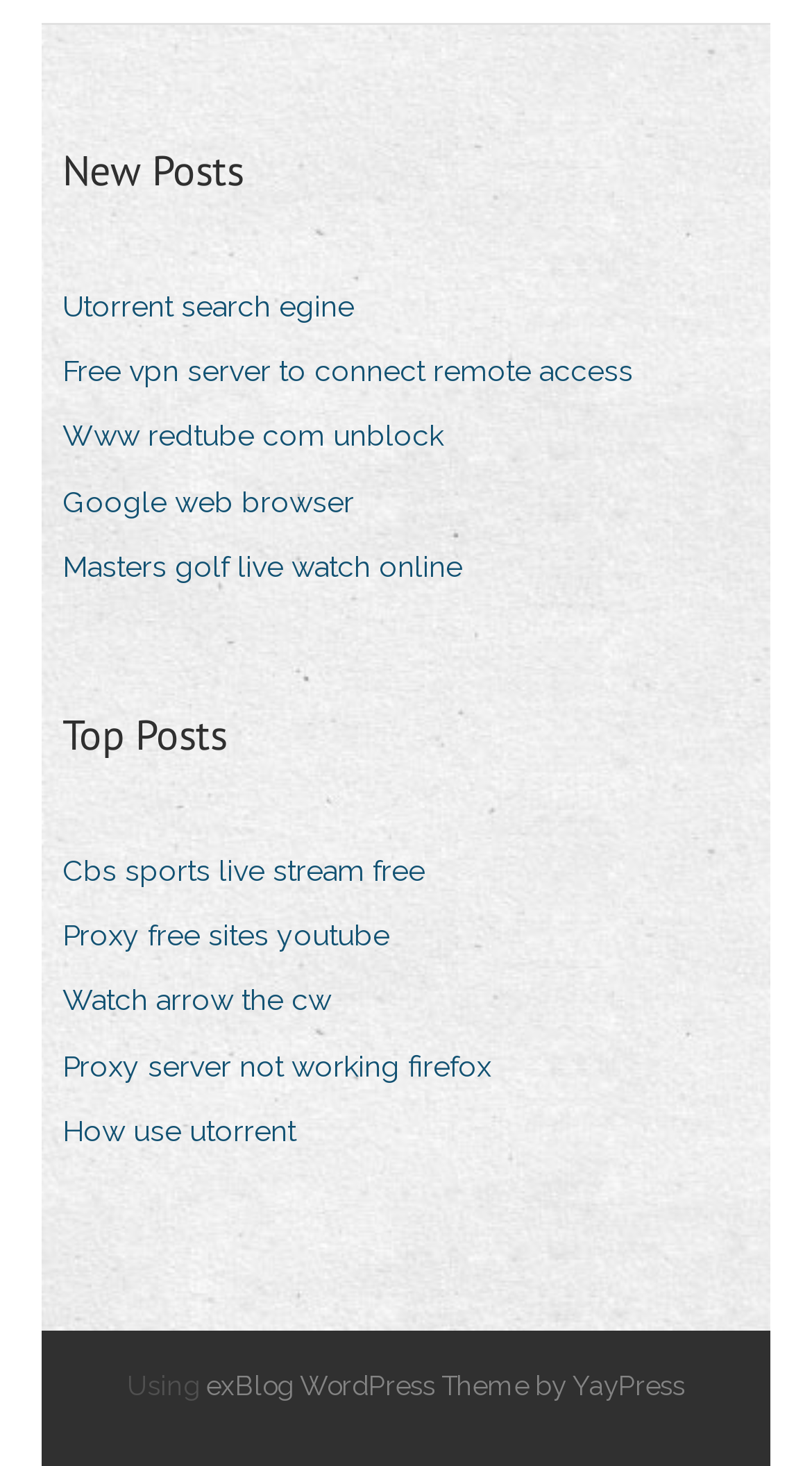Pinpoint the bounding box coordinates of the clickable area needed to execute the instruction: "Learn how to use Utorrent". The coordinates should be specified as four float numbers between 0 and 1, i.e., [left, top, right, bottom].

[0.077, 0.752, 0.403, 0.791]